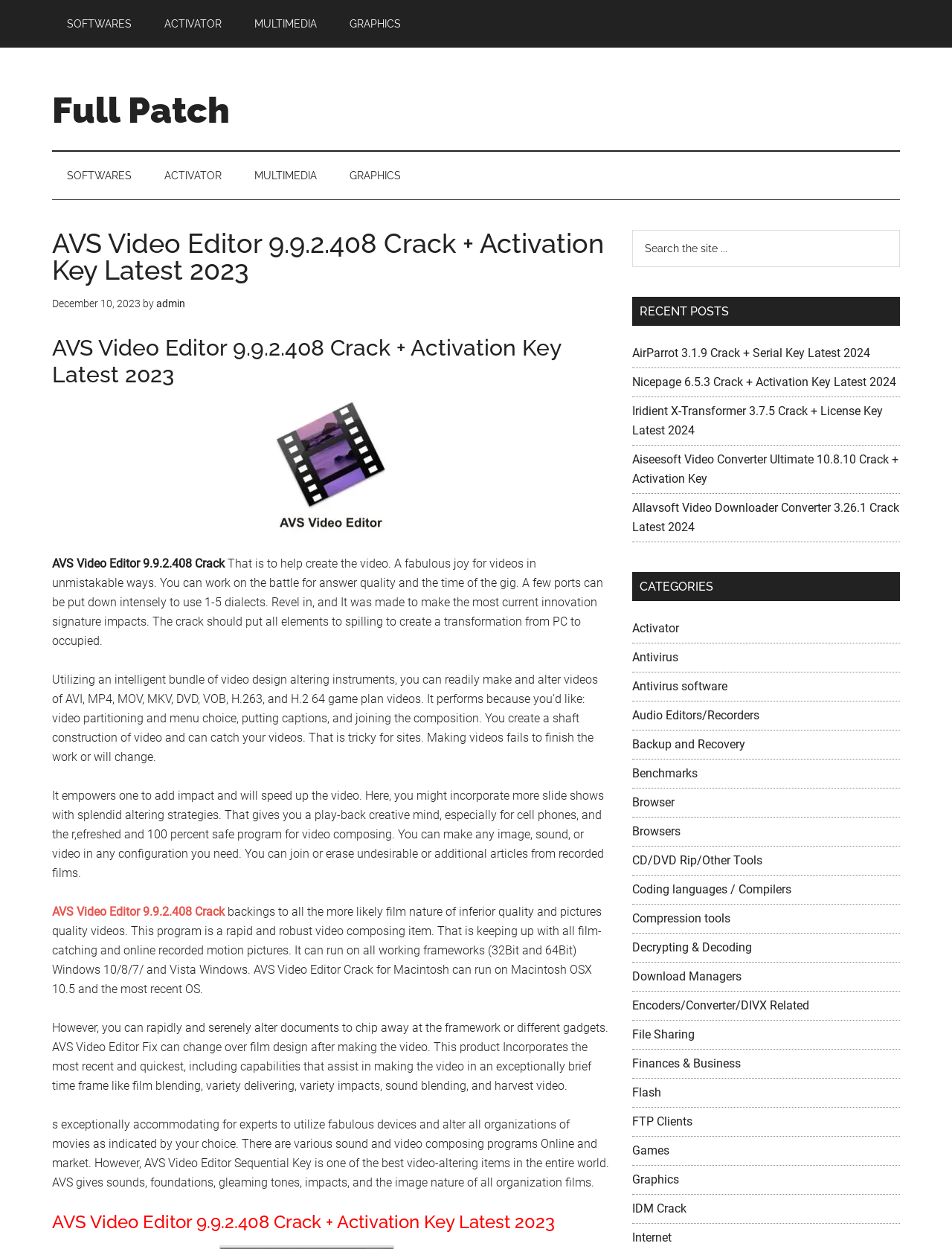Can you identify and provide the main heading of the webpage?

AVS Video Editor 9.9.2.408 Crack + Activation Key Latest 2023